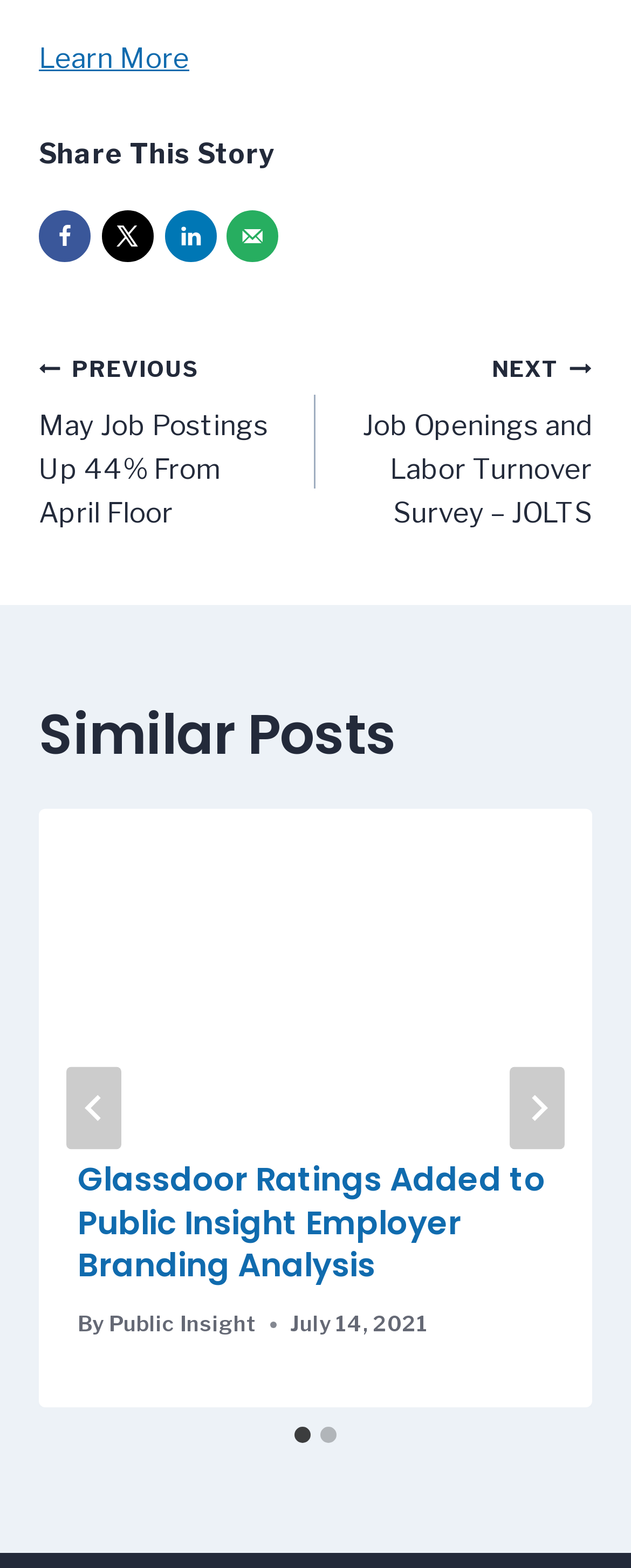What is the purpose of the 'Share This Story' button?
Provide a fully detailed and comprehensive answer to the question.

The 'Share This Story' button is located at the top of the webpage, and it has several social media links and an email option below it. This suggests that the purpose of the button is to allow users to share the story on various platforms.